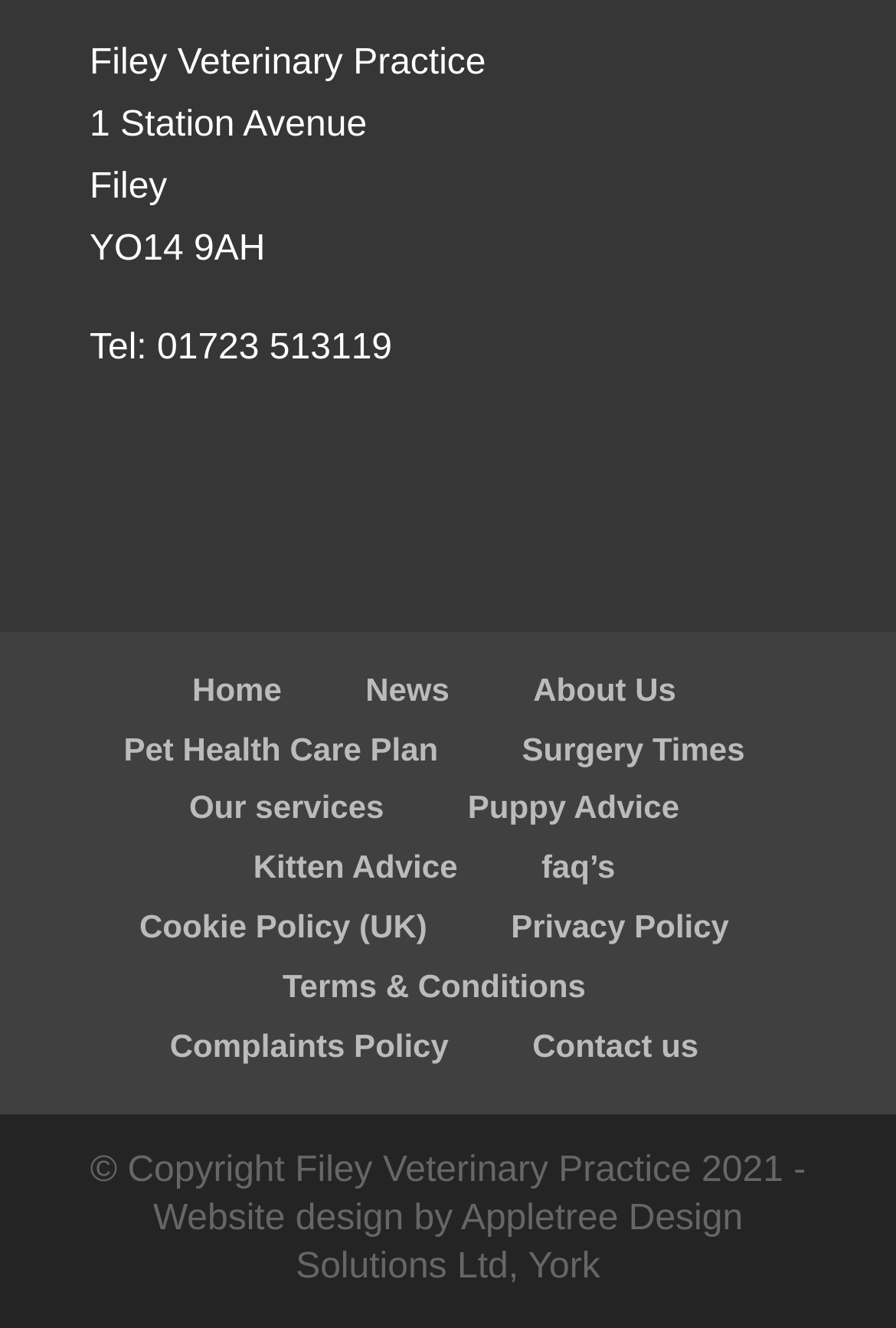Please indicate the bounding box coordinates for the clickable area to complete the following task: "view news". The coordinates should be specified as four float numbers between 0 and 1, i.e., [left, top, right, bottom].

[0.408, 0.505, 0.502, 0.533]